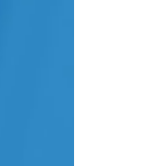Detail all significant aspects of the image you see.

The image displayed features a simple and visually striking design, characterized by a blue and black color scheme. The left side of the image is dominated by a vibrant blue section, which conveys a sense of trust and professionalism, while the right side transitions into a solid black, creating a bold contrast. This design element likely represents a client or branding graphic, often used in corporate settings or promotional materials, emphasizing clarity and impact to effectively capture attention.